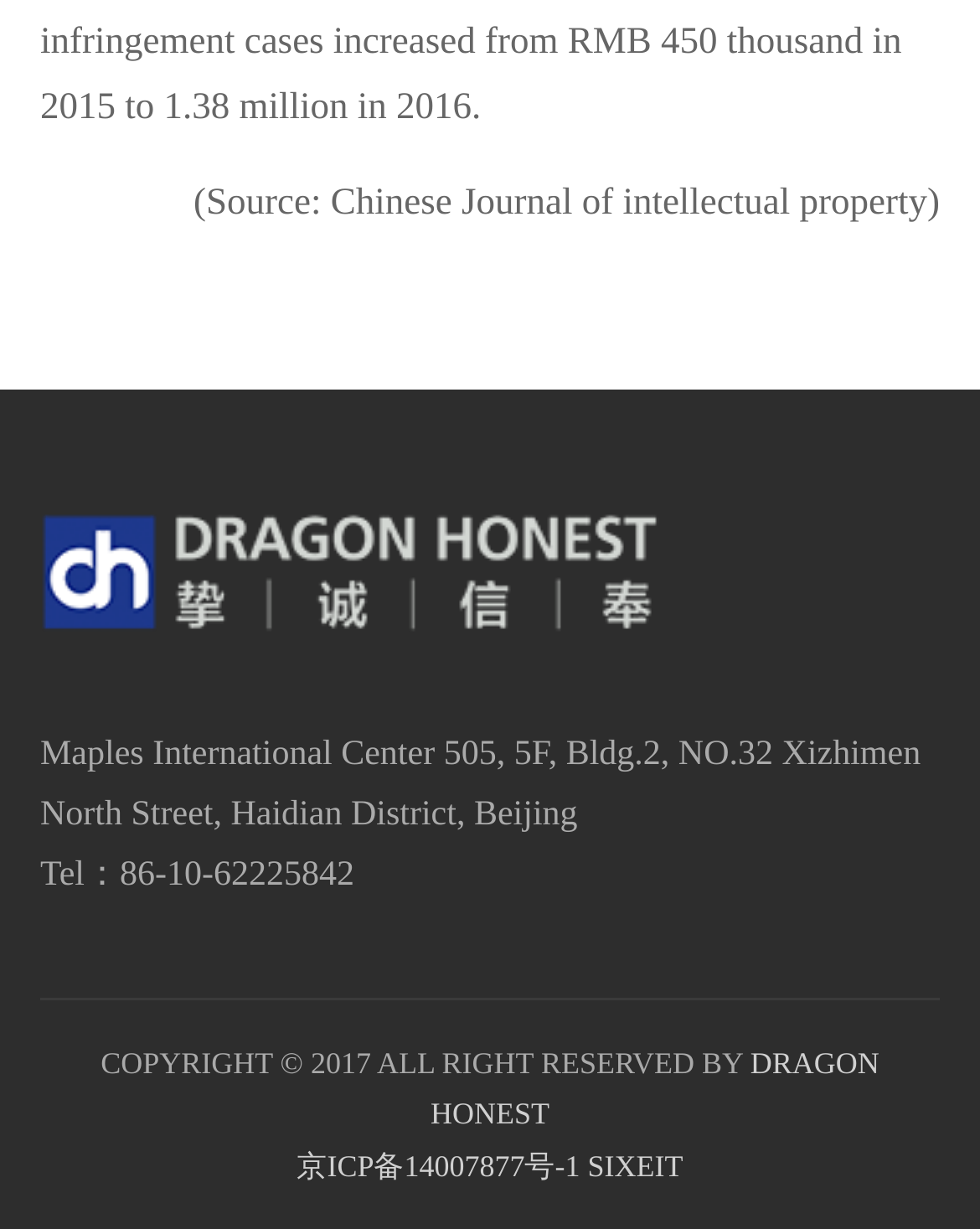What is the ICP registration number of the website?
Deliver a detailed and extensive answer to the question.

I found the ICP registration number by looking at the link element that contains the registration number, which is located at the bottom of the webpage.